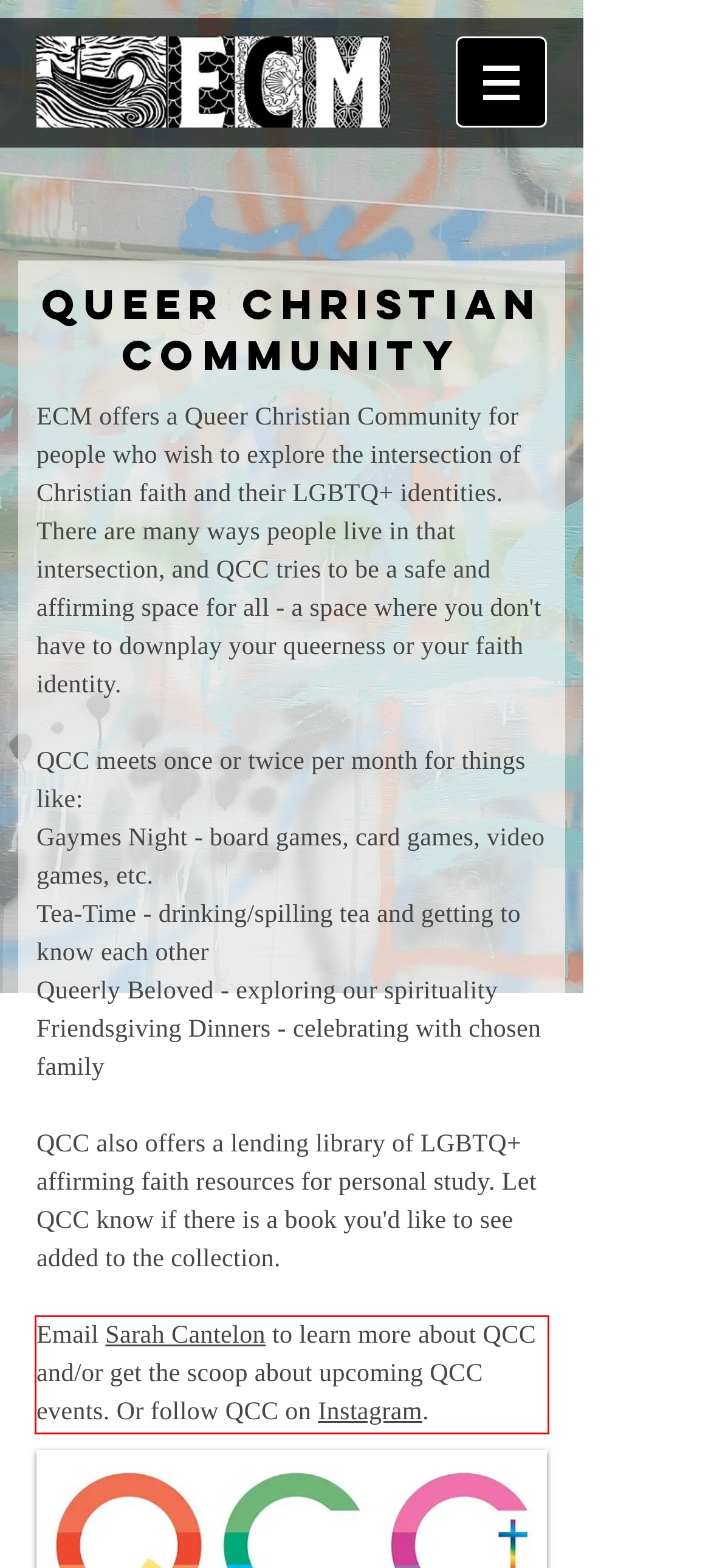The screenshot you have been given contains a UI element surrounded by a red rectangle. Use OCR to read and extract the text inside this red rectangle.

Email Sarah Cantelon to learn more about QCC and/or get the scoop about upcoming QCC events. Or follow QCC on Instagram.